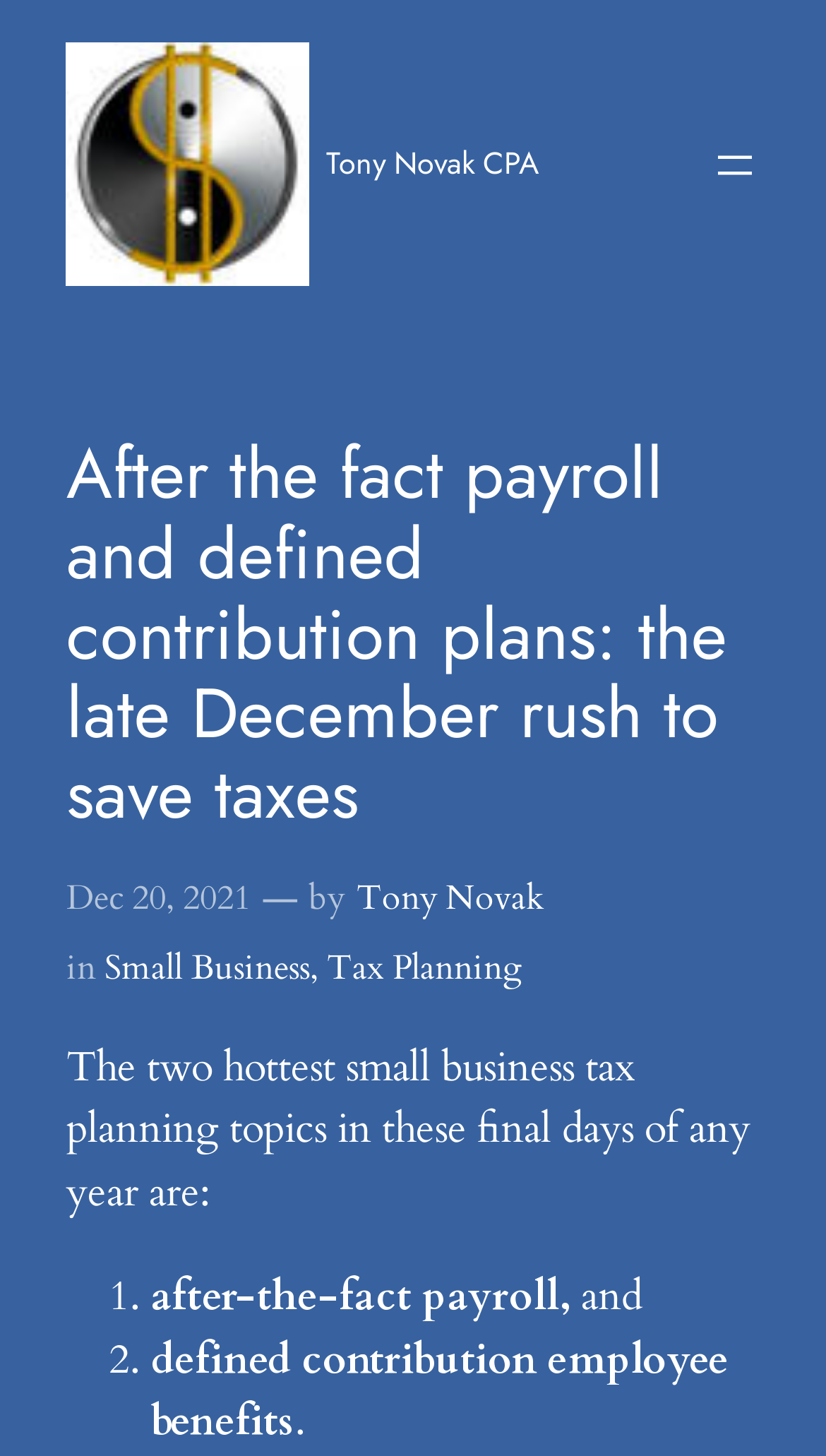Please provide a detailed answer to the question below by examining the image:
What is the name of the website or company?

The name of the website or company can be determined by looking at the text 'Tony Novak CPA' which appears at the top of the webpage and is also a link.